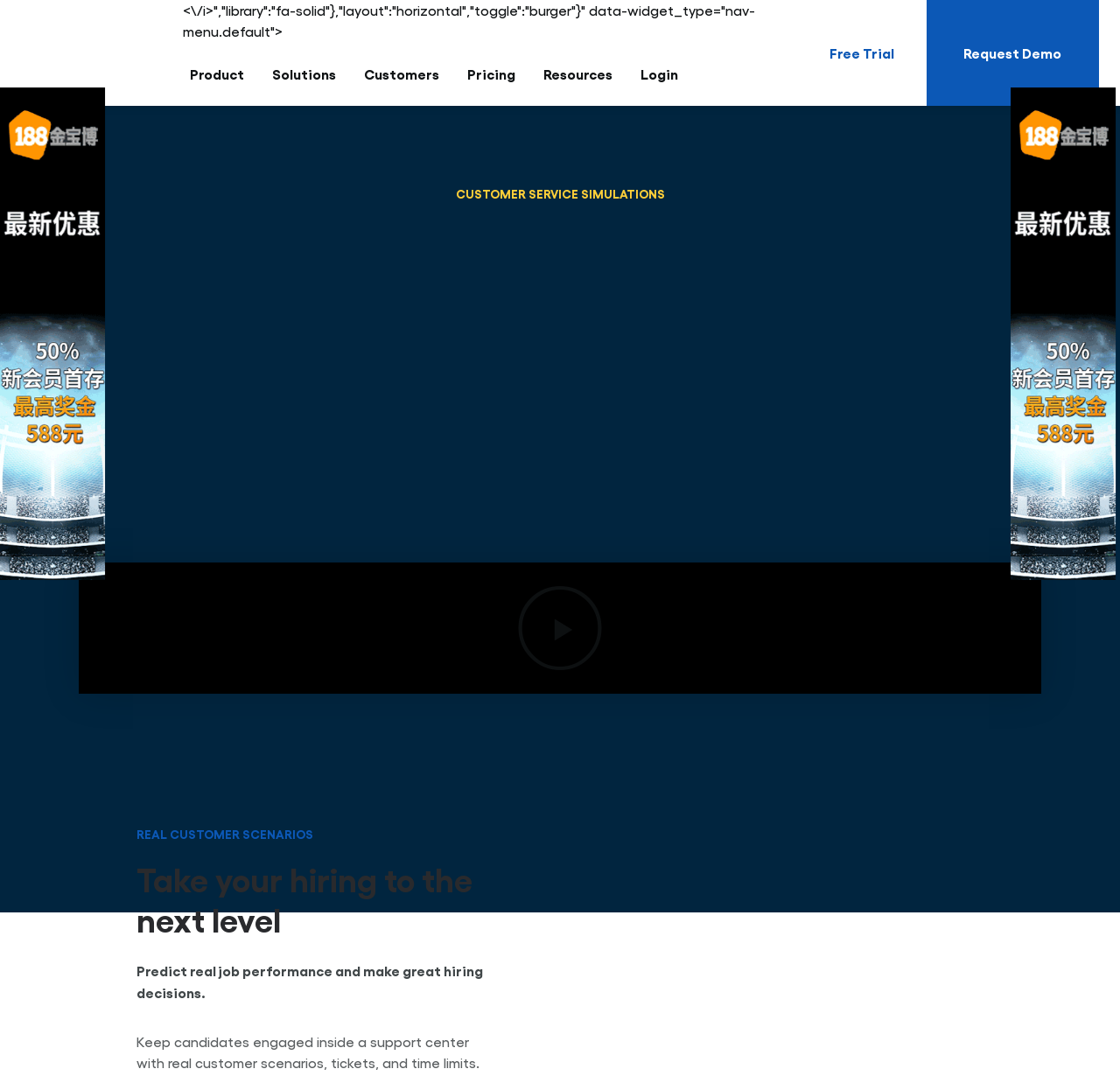Determine the bounding box coordinates of the clickable element to achieve the following action: 'Click the Free Trial button'. Provide the coordinates as four float values between 0 and 1, formatted as [left, top, right, bottom].

[0.712, 0.02, 0.827, 0.079]